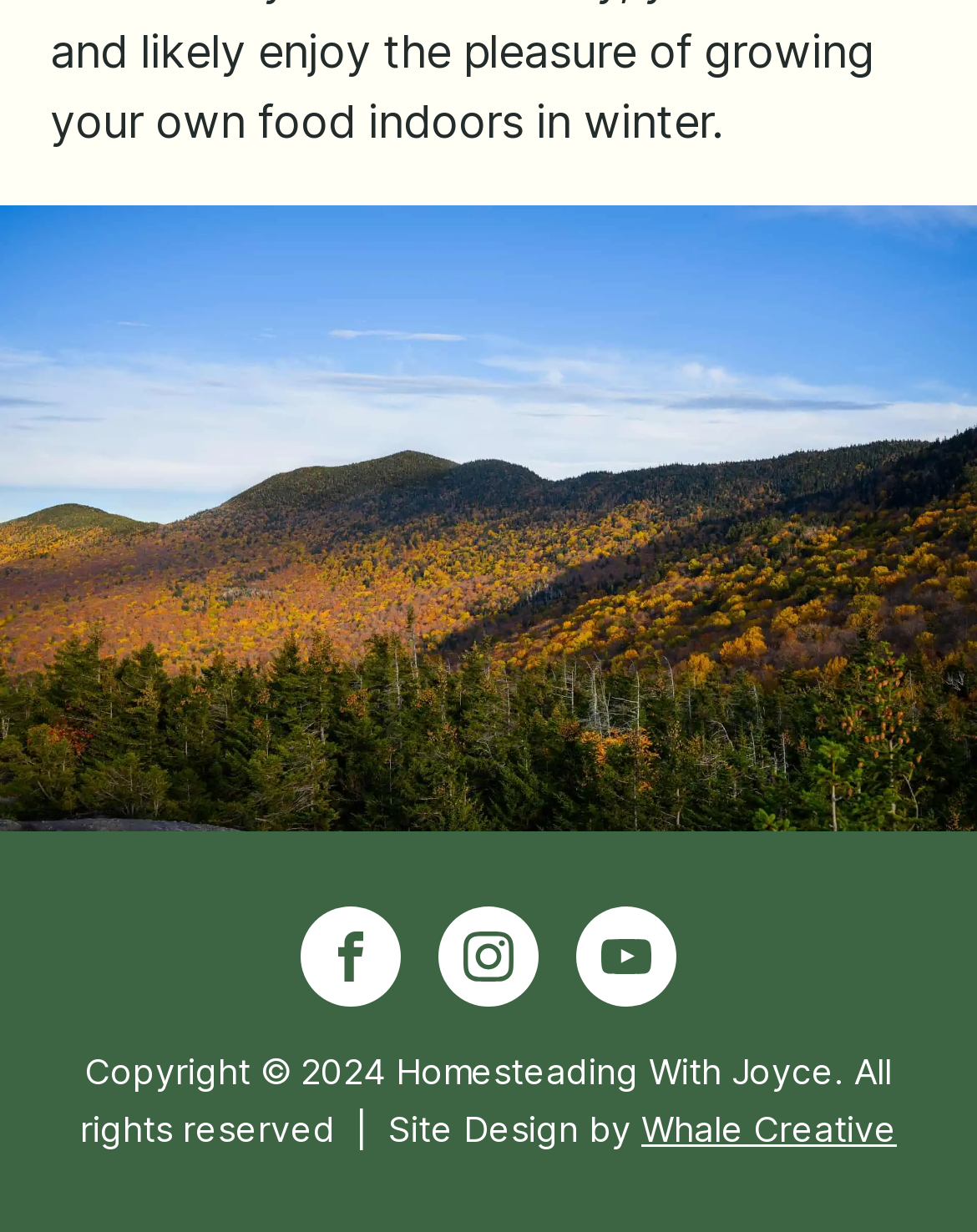Respond with a single word or phrase to the following question:
What is the name of the website?

Homesteading With Joyce